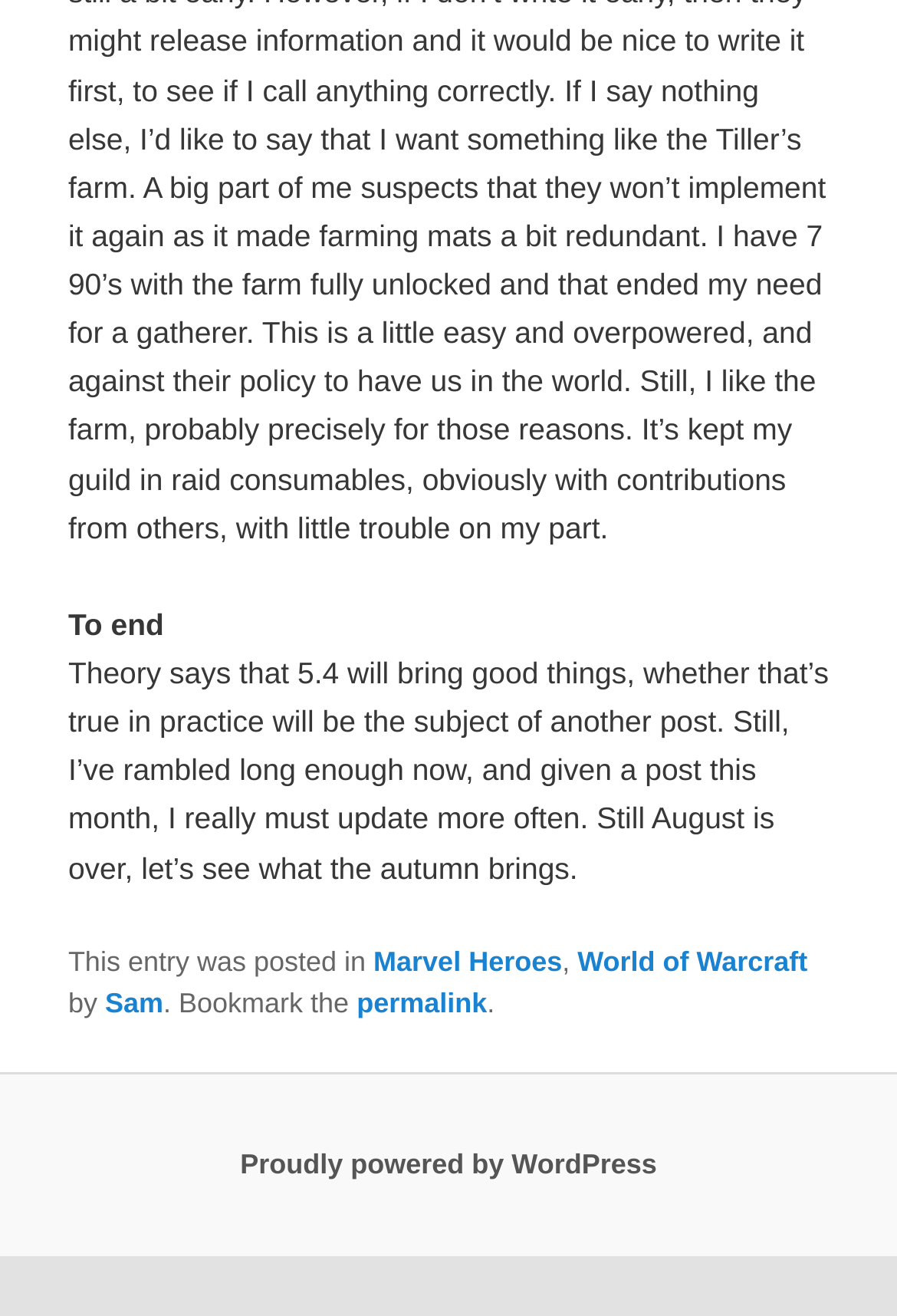Is the post part of a series?
Answer the question in a detailed and comprehensive manner.

The post mentions 'another post' in the future, suggesting that it is part of a series of posts.